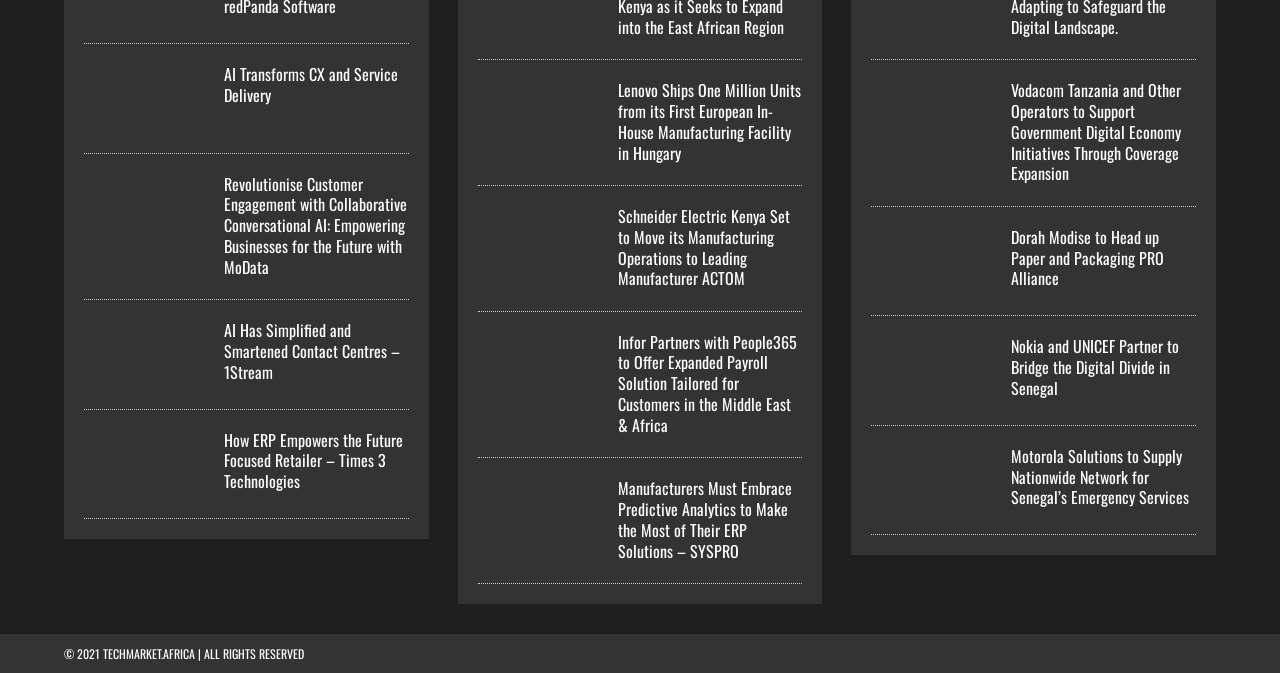Give a short answer to this question using one word or a phrase:
What is the topic of the first article?

AI Transforms CX and Service Delivery